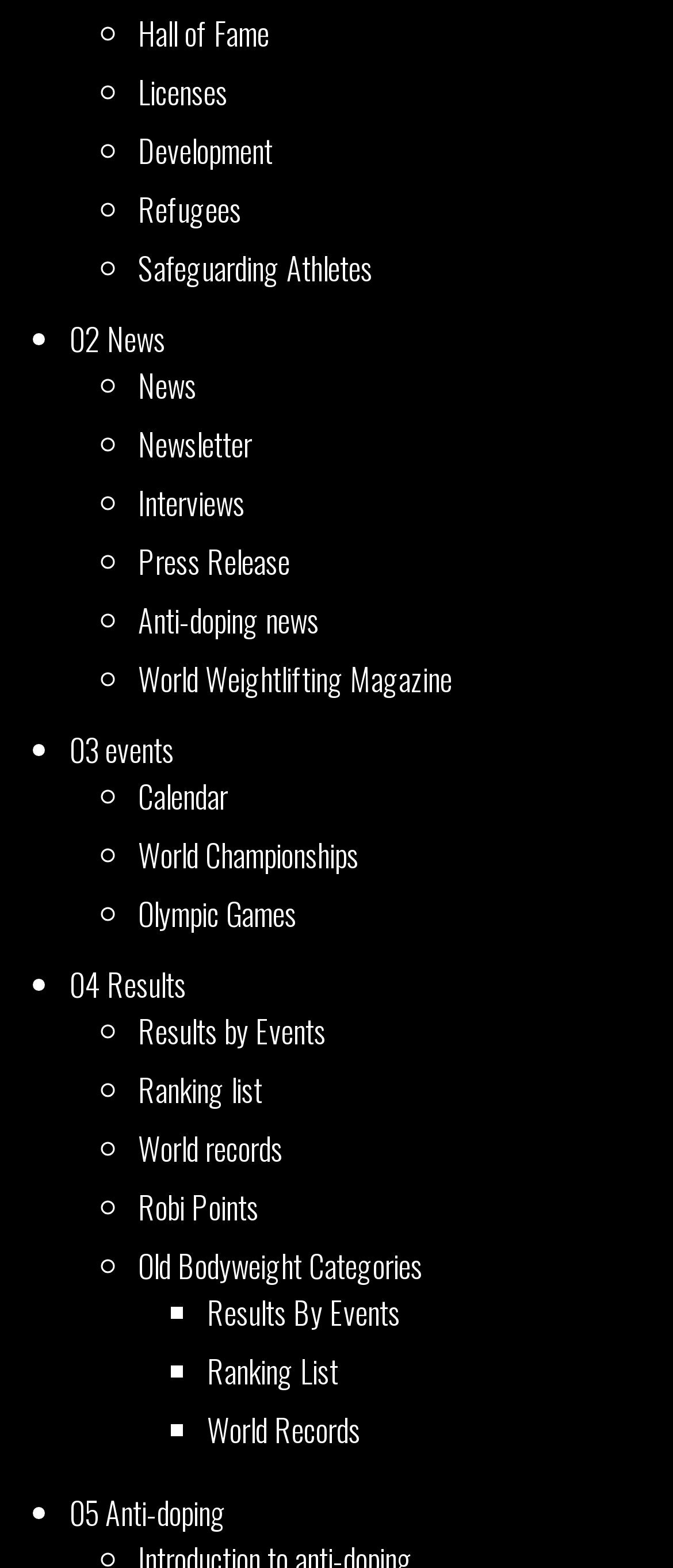Find the bounding box coordinates of the element to click in order to complete this instruction: "View News". The bounding box coordinates must be four float numbers between 0 and 1, denoted as [left, top, right, bottom].

[0.205, 0.231, 0.292, 0.26]